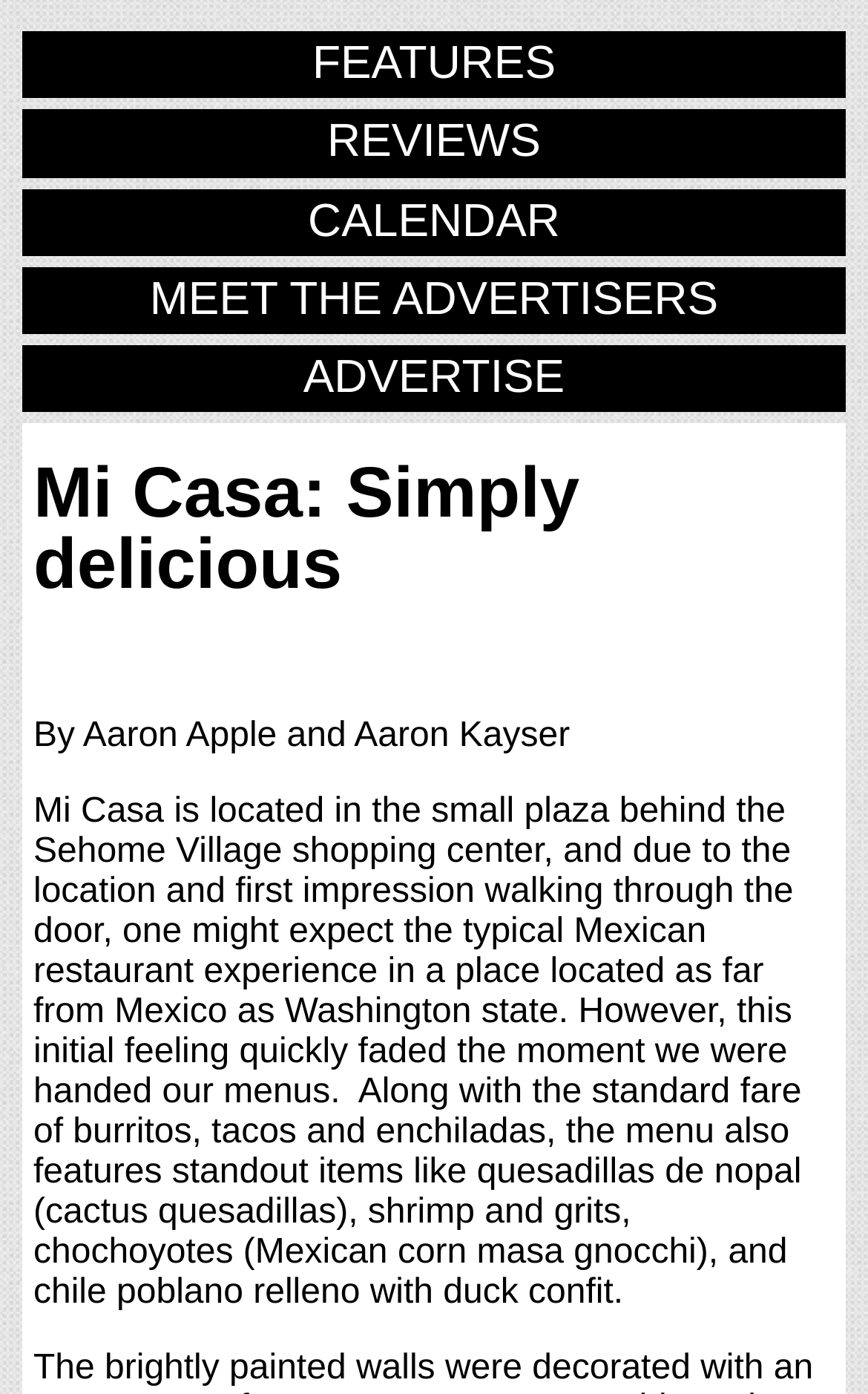Given the description "MEET THE ADVERTISERS", determine the bounding box of the corresponding UI element.

[0.026, 0.191, 0.974, 0.24]